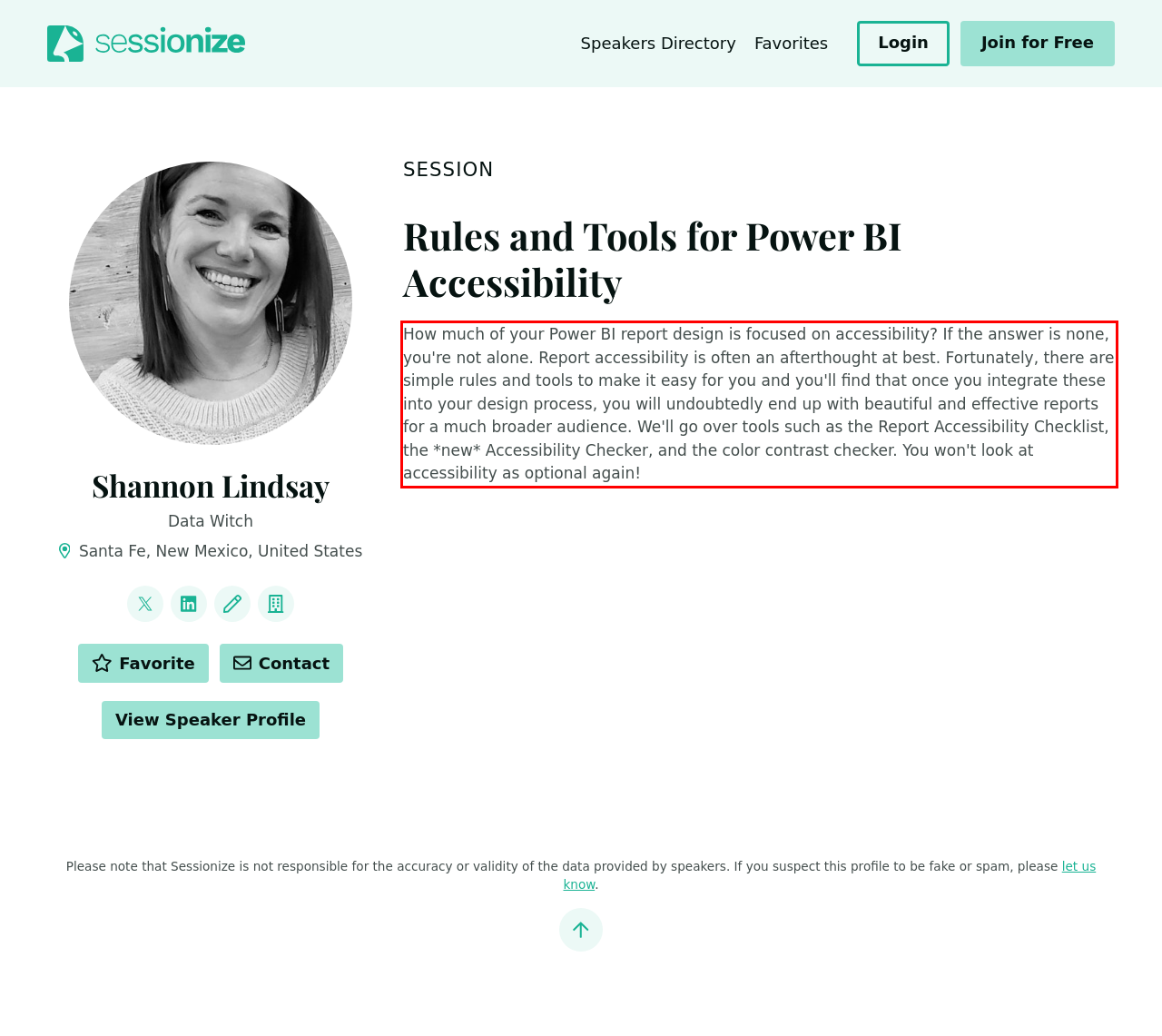You are provided with a screenshot of a webpage containing a red bounding box. Please extract the text enclosed by this red bounding box.

How much of your Power BI report design is focused on accessibility? If the answer is none, you're not alone. Report accessibility is often an afterthought at best. Fortunately, there are simple rules and tools to make it easy for you and you'll find that once you integrate these into your design process, you will undoubtedly end up with beautiful and effective reports for a much broader audience. We'll go over tools such as the Report Accessibility Checklist, the *new* Accessibility Checker, and the color contrast checker. You won't look at accessibility as optional again!